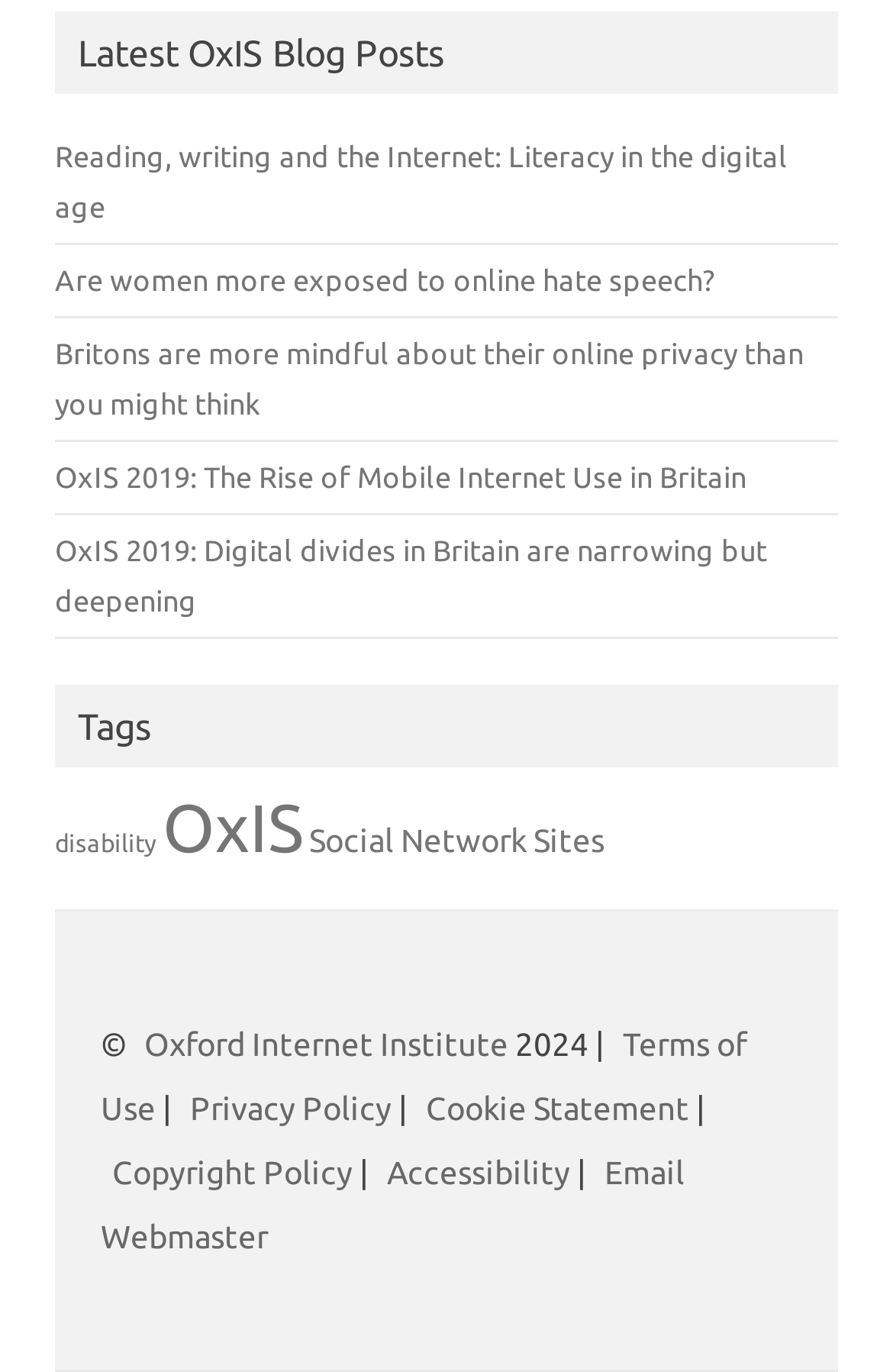What is the name of the institute at the bottom of the webpage?
Using the information from the image, provide a comprehensive answer to the question.

The name of the institute at the bottom of the webpage can be found next to the copyright symbol, which is 'Oxford Internet Institute'.